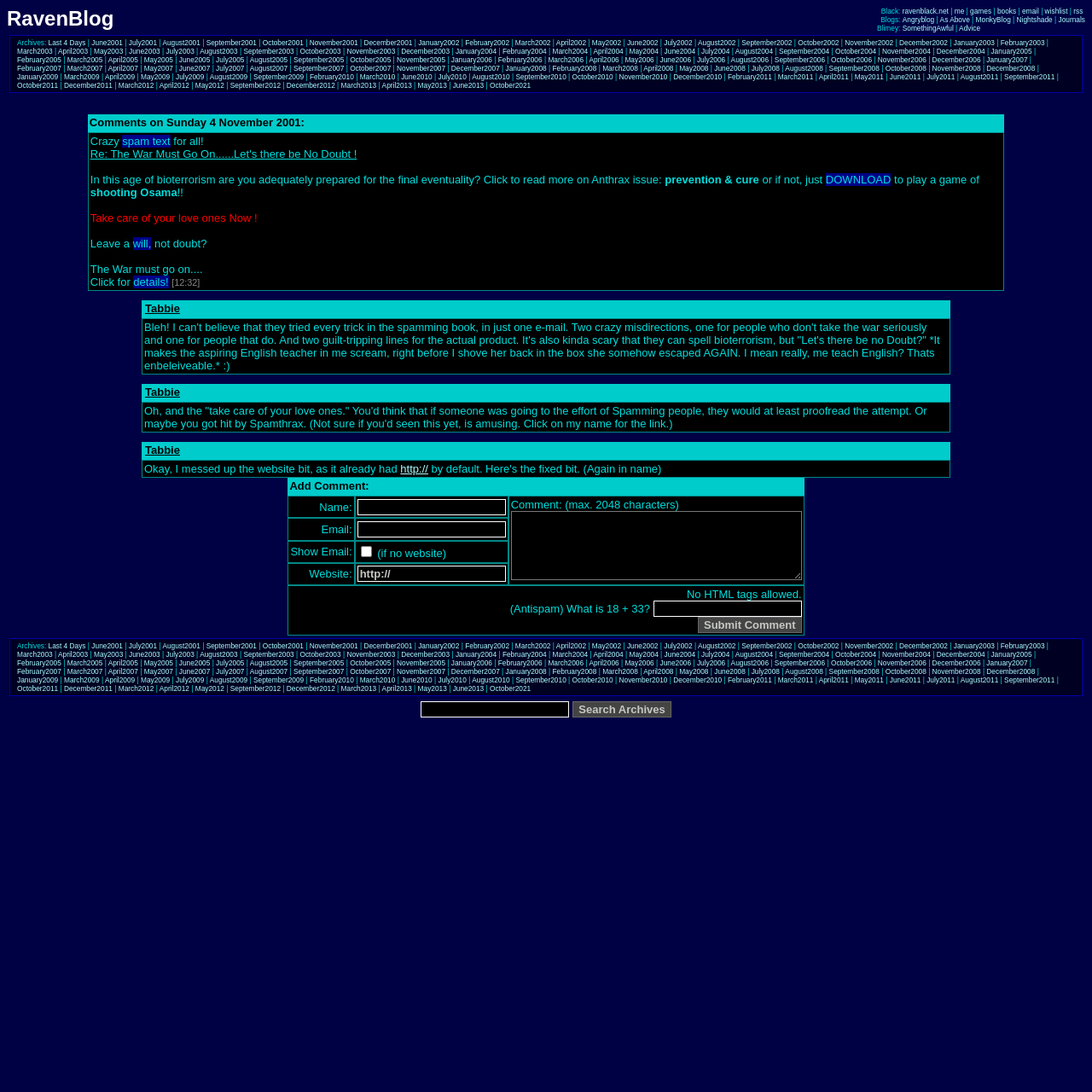How many columns are in the top table?
Give a single word or phrase answer based on the content of the image.

2